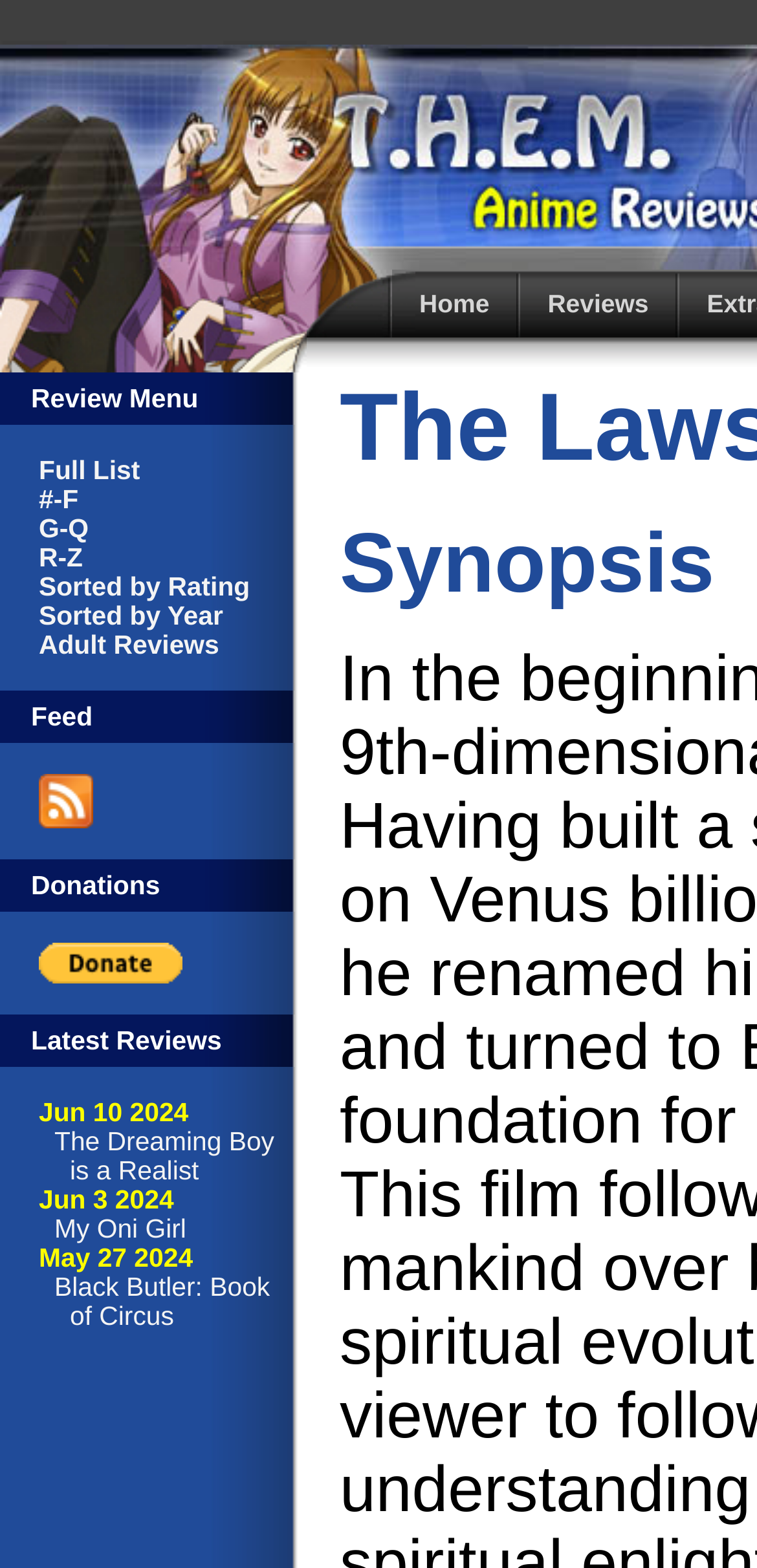Determine the bounding box coordinates of the section I need to click to execute the following instruction: "subscribe to THEM Anime Reviews". Provide the coordinates as four float numbers between 0 and 1, i.e., [left, top, right, bottom].

[0.051, 0.513, 0.123, 0.532]